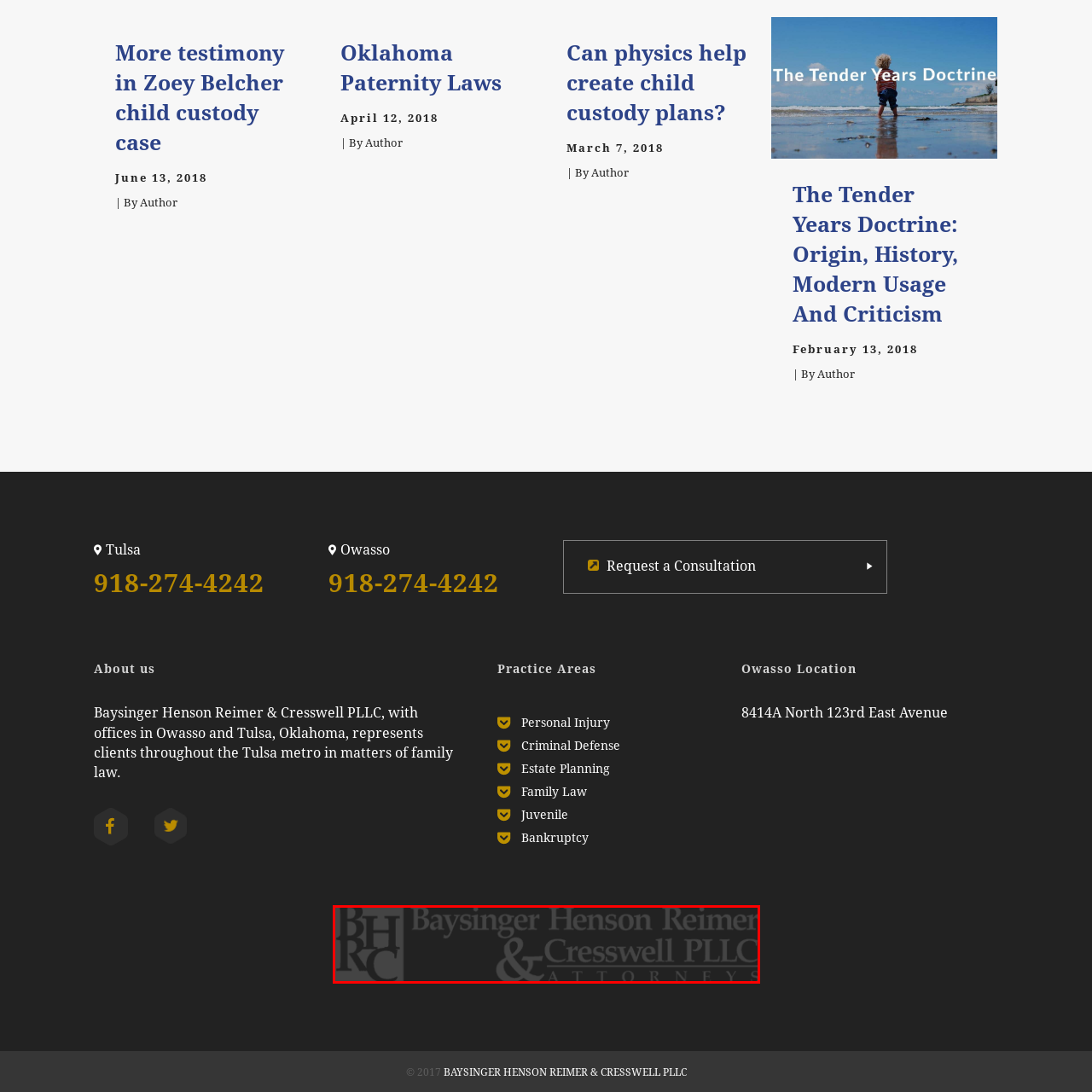Look at the photo within the red outline and describe it thoroughly.

The image prominently features the logo of Baysinger Henson Reimer & Cresswell PLLC, a law firm that specializes in family law and other legal services. The logo design is minimalist, showcasing the initials "BHRC" alongside the full firm name, emphasizing professionalism and legal expertise. The firm is known for representing clients in matters such as child custody, paternity, and personal injury law. The visual branding reflects a commitment to providing reliable legal counsel and support to clients in the Tulsa metro area, with a focus on integrity and client-centered service.